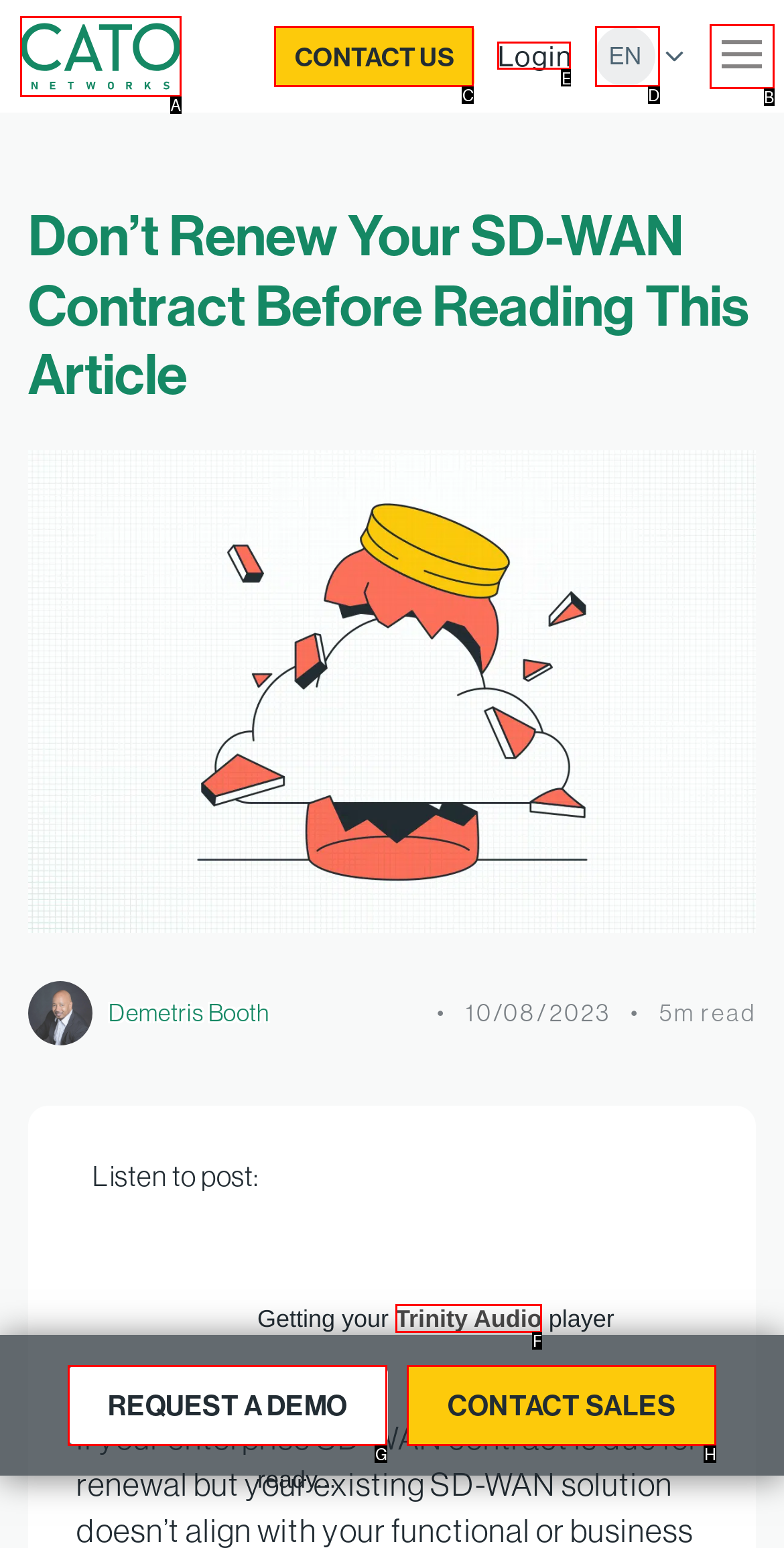Choose the letter of the UI element necessary for this task: Login to the system
Answer with the correct letter.

E